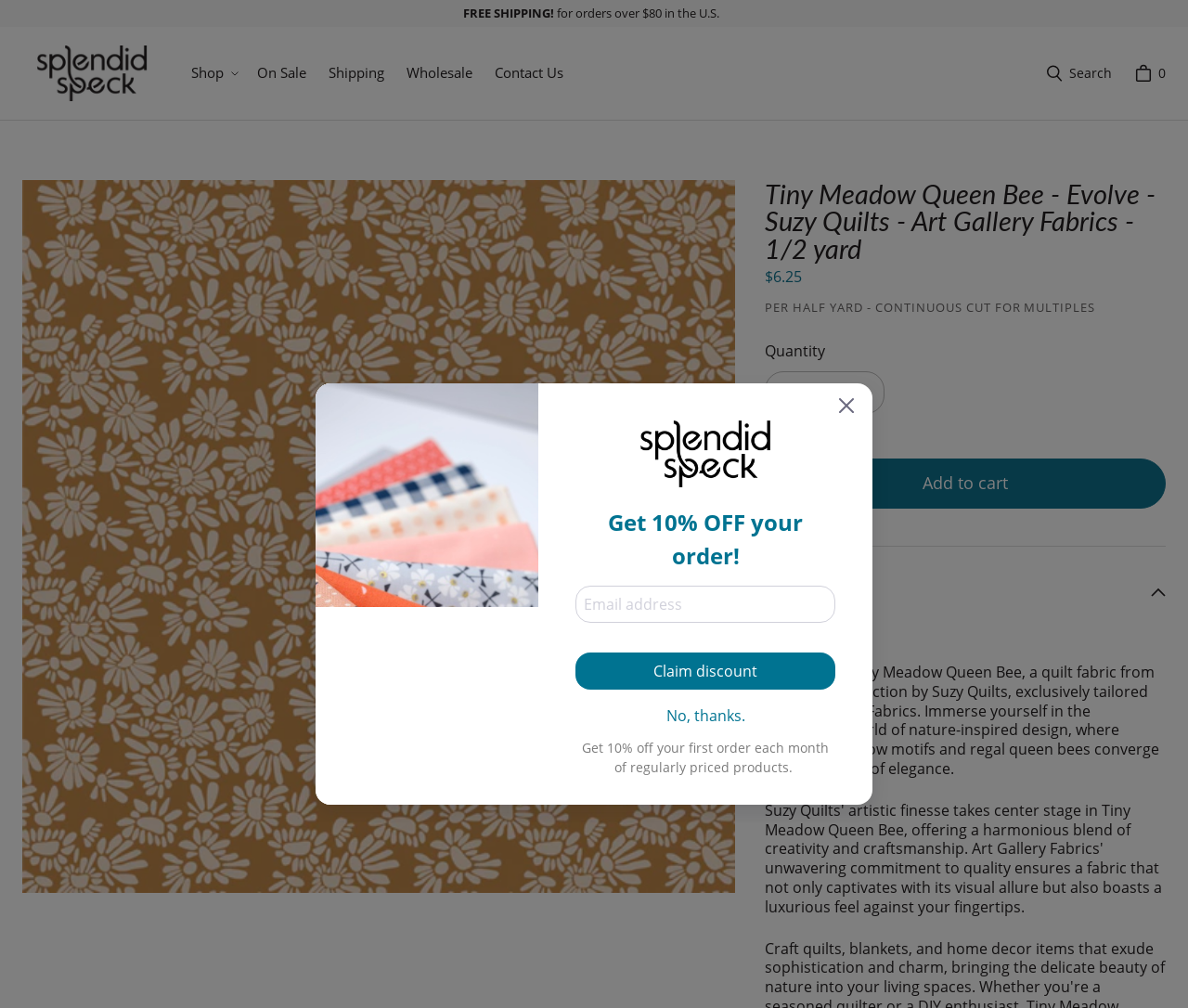Specify the bounding box coordinates of the element's region that should be clicked to achieve the following instruction: "Open product media". The bounding box coordinates consist of four float numbers between 0 and 1, in the format [left, top, right, bottom].

[0.019, 0.178, 0.619, 0.886]